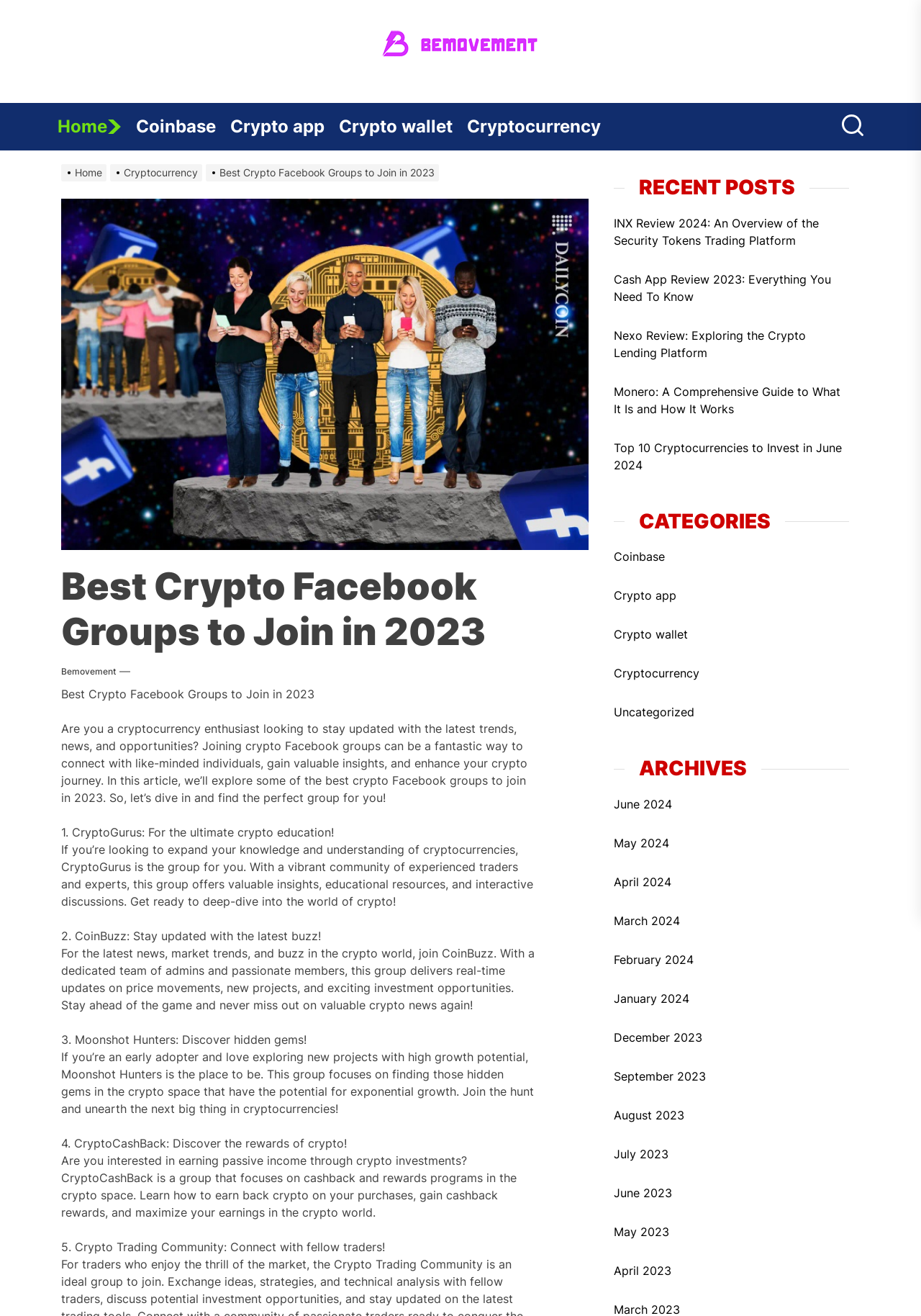Pinpoint the bounding box coordinates of the clickable element to carry out the following instruction: "View the 'INX Review 2024' post."

[0.667, 0.163, 0.922, 0.189]